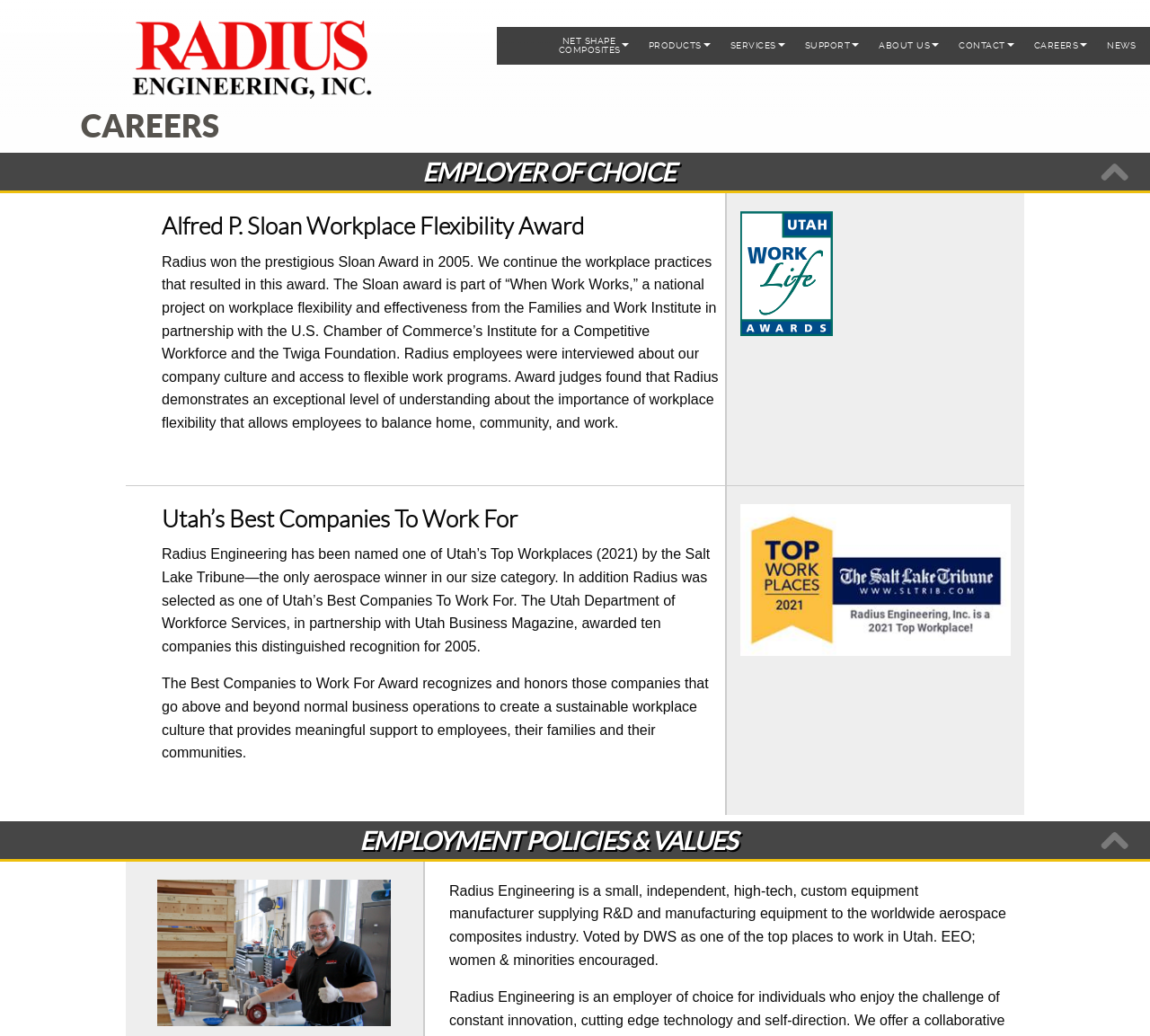Identify the bounding box coordinates of the area you need to click to perform the following instruction: "Click NEWS menu".

[0.95, 0.026, 1.0, 0.063]